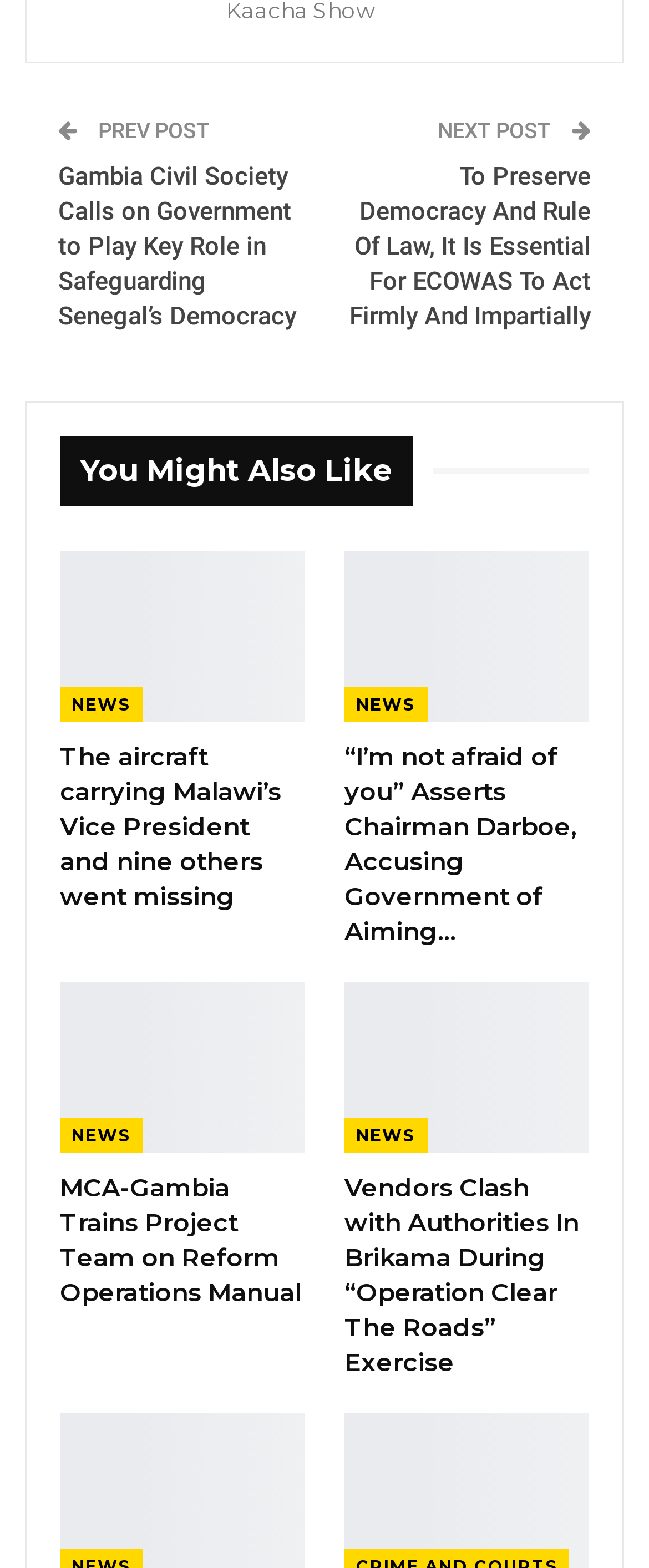Refer to the image and provide a thorough answer to this question:
What is the date of the news article 'Malawi’s Vice President and Nine Others Perish in…'?

The date of the news article 'Malawi’s Vice President and Nine Others Perish in…' is 'Jun 12, 2024', which is mentioned in a time element with ID 1282, located below the corresponding link.